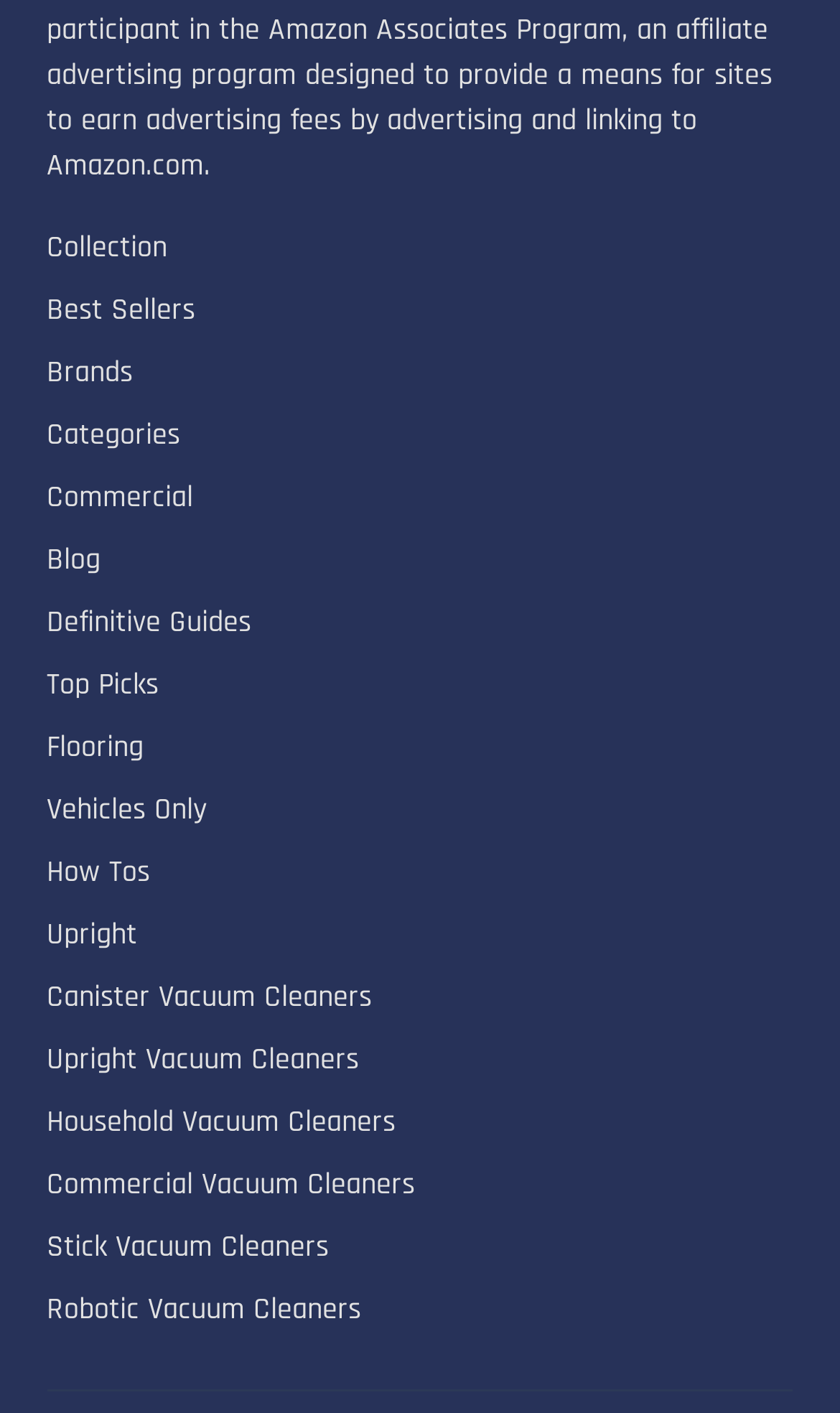What is the last type of vacuum cleaner listed?
Please provide a comprehensive answer based on the visual information in the image.

By looking at the links on the webpage, I see that the last type of vacuum cleaner listed is 'Robotic Vacuum Cleaners', which is the 10th item in the list of vacuum cleaner types.